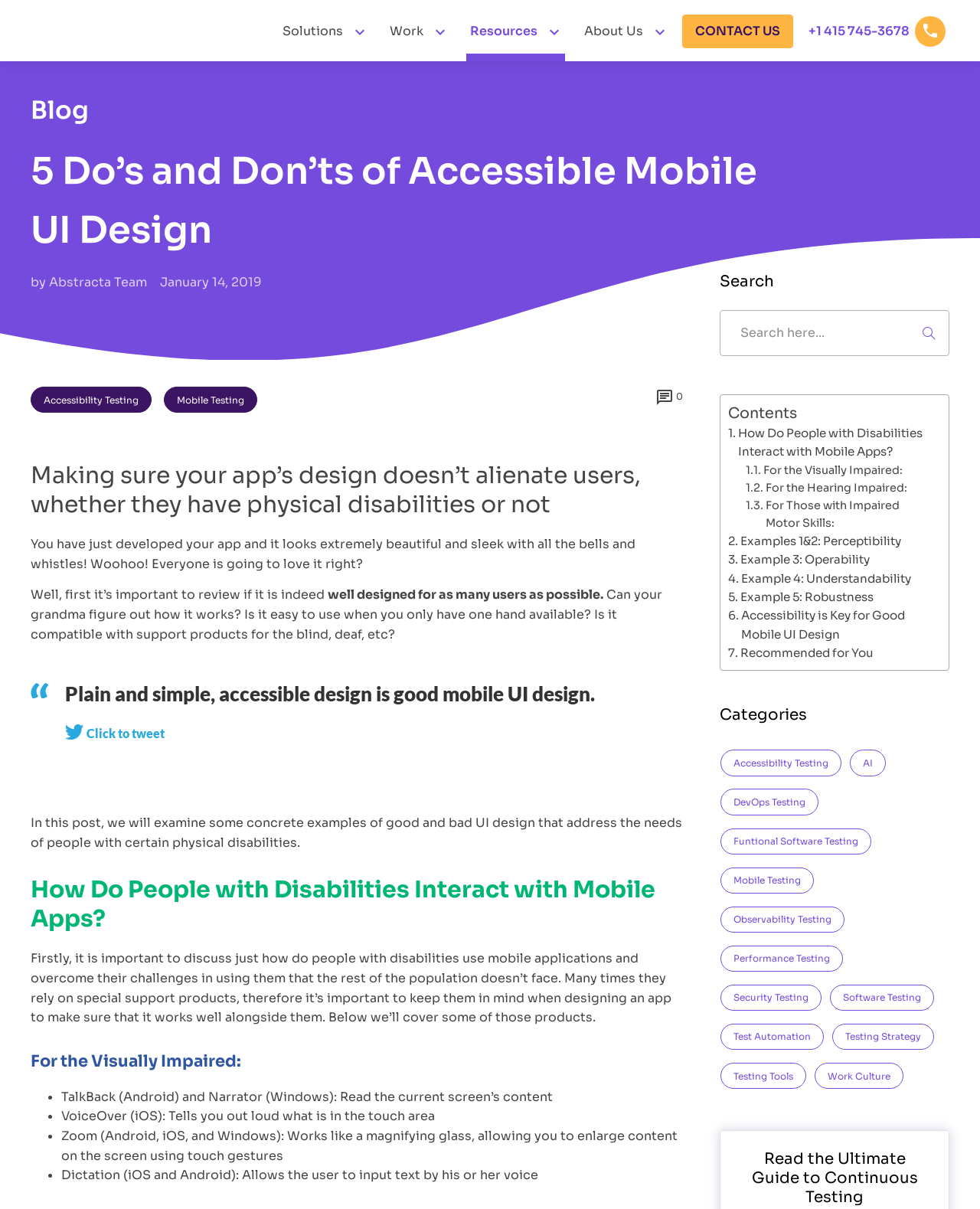Please specify the bounding box coordinates of the clickable section necessary to execute the following command: "Read the 'Blog' section".

[0.031, 0.075, 0.789, 0.108]